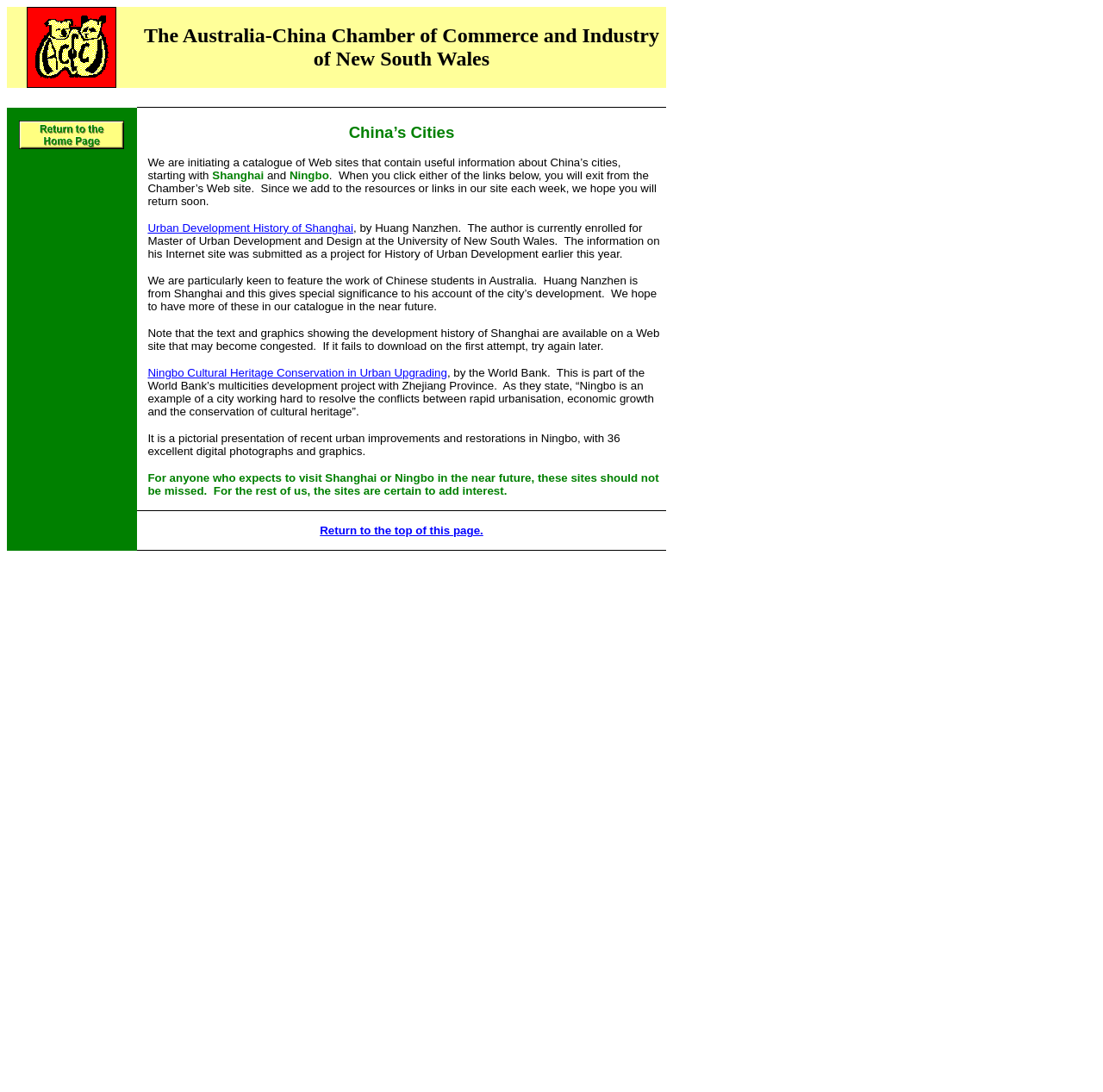What is the title of the first link on the webpage?
Please answer the question with as much detail and depth as you can.

The title of the first link is found in the 106th element, which is a link element with the text 'Urban Development History of Shanghai'.